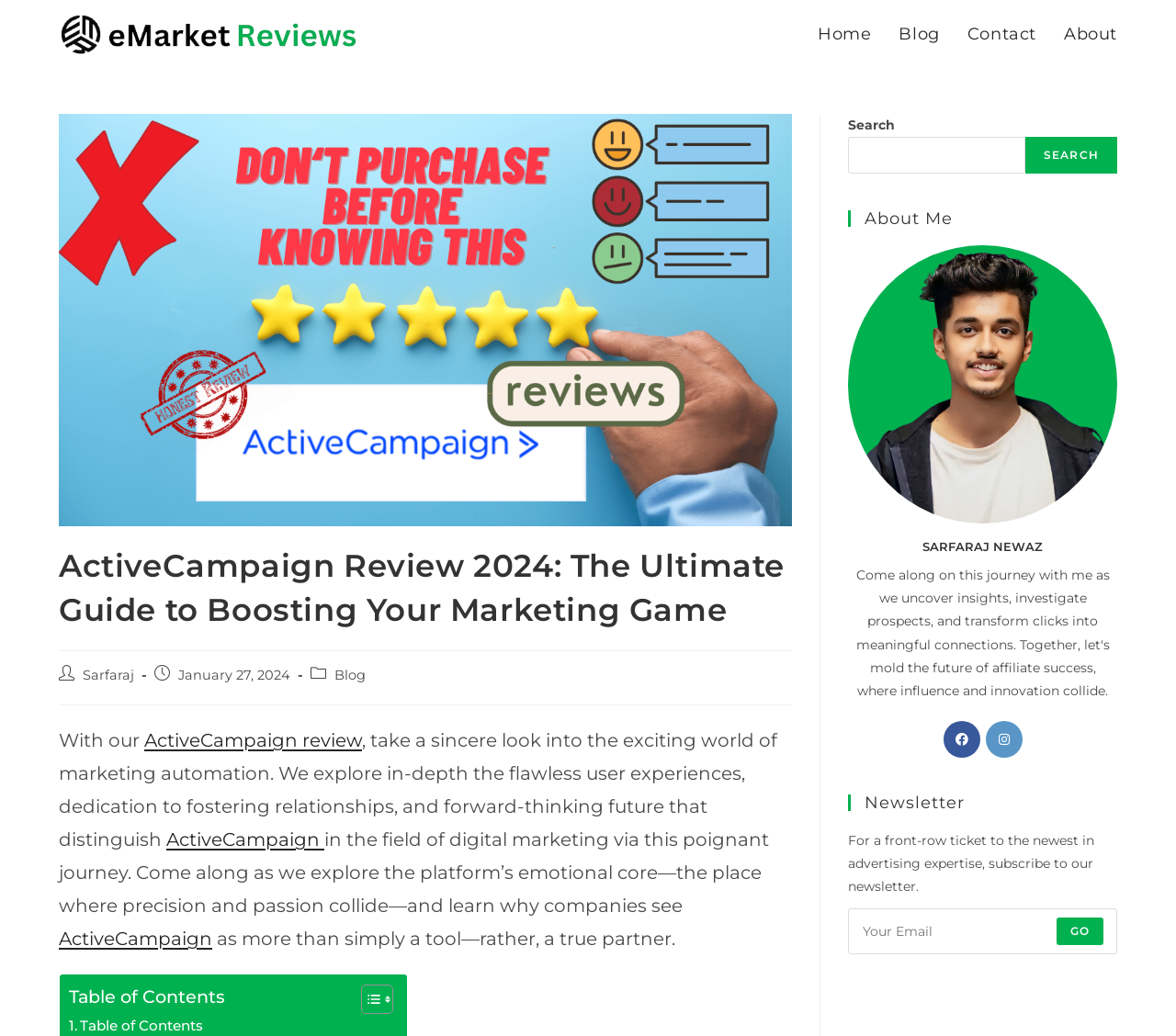Please find the bounding box coordinates of the section that needs to be clicked to achieve this instruction: "Subscribe to the newsletter".

[0.721, 0.876, 0.95, 0.921]